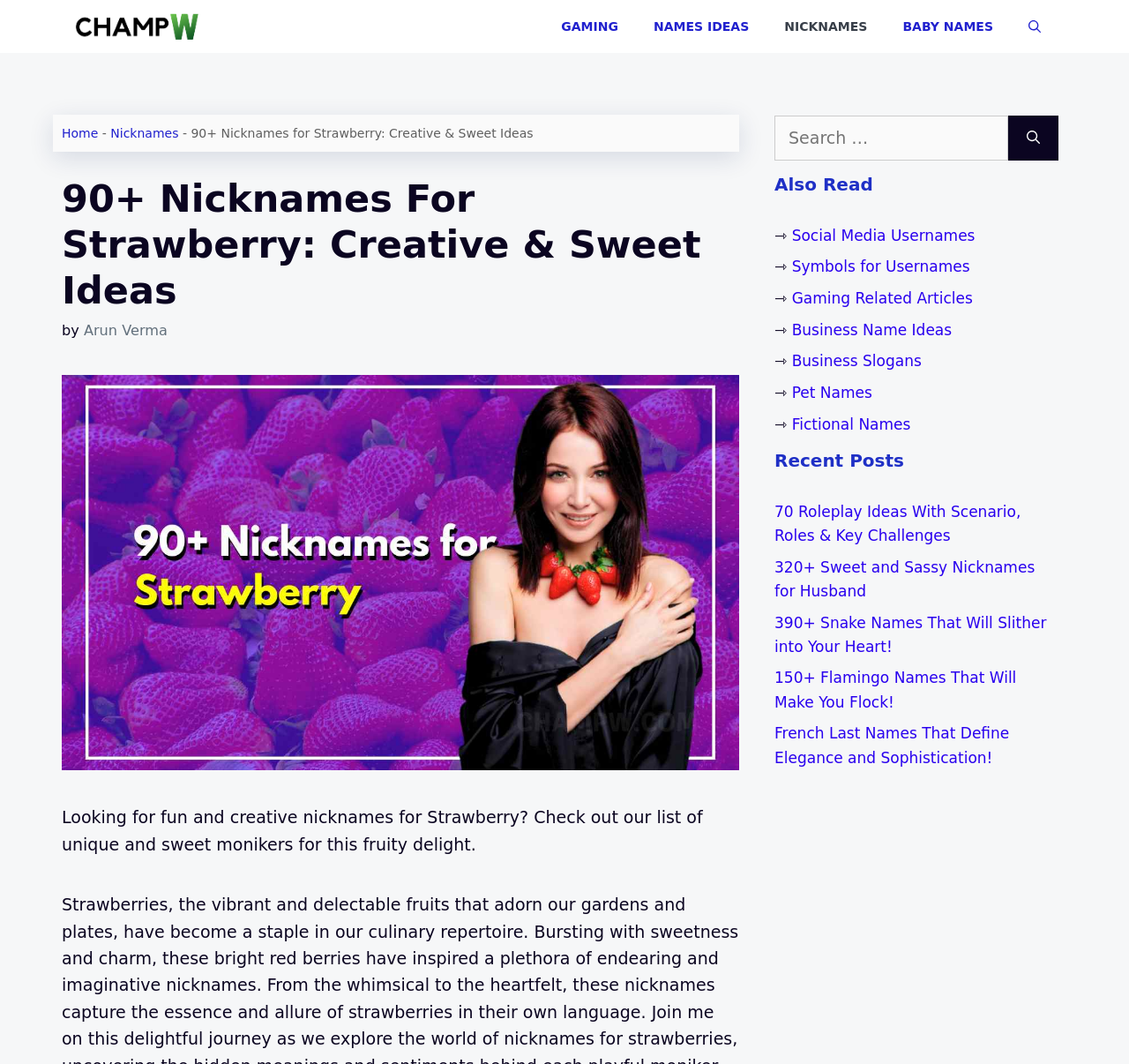Identify the bounding box coordinates for the region of the element that should be clicked to carry out the instruction: "Check out Recent Posts". The bounding box coordinates should be four float numbers between 0 and 1, i.e., [left, top, right, bottom].

[0.686, 0.42, 0.938, 0.445]